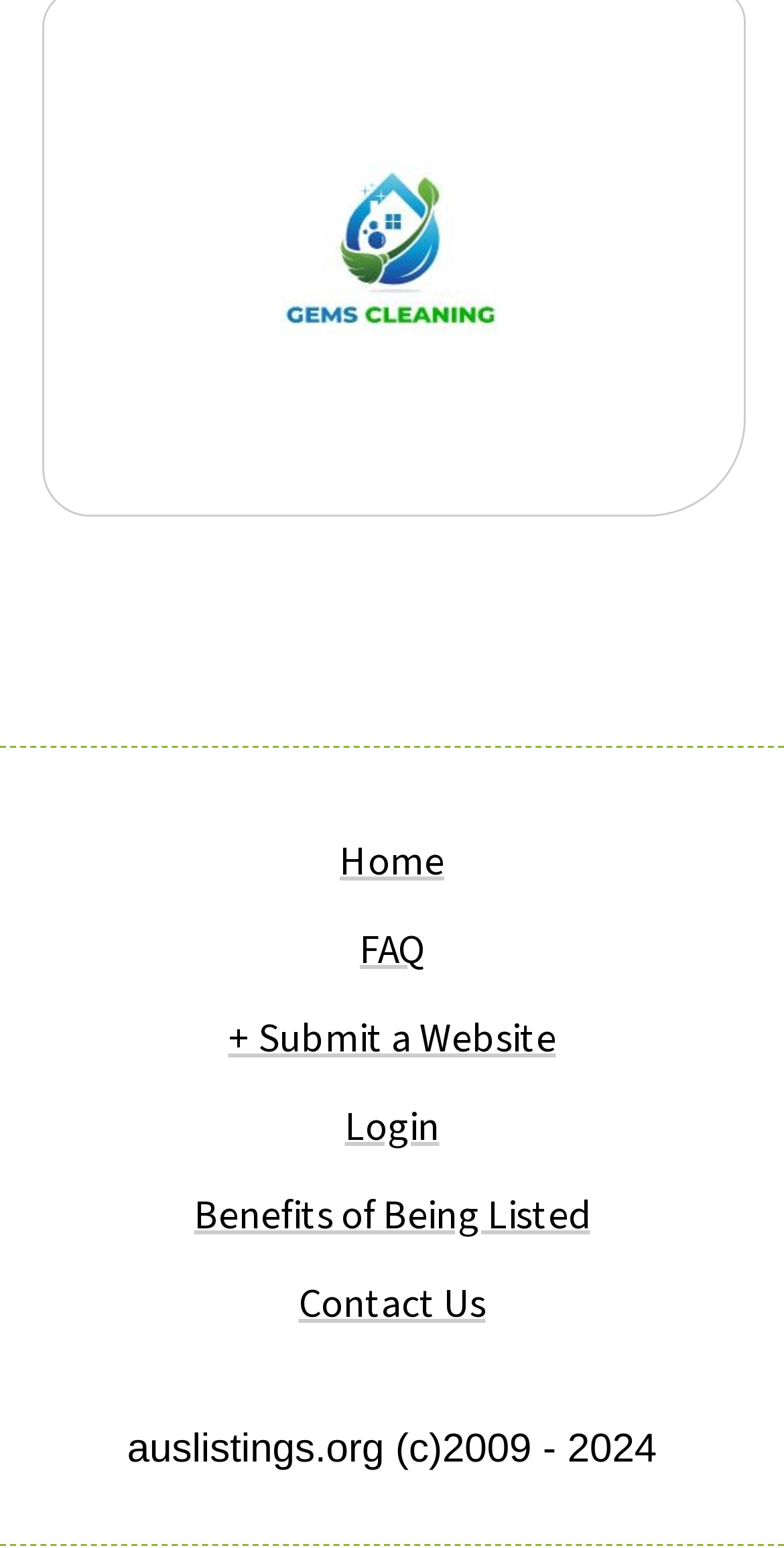How many rows are in the top navigation bar?
Respond with a short answer, either a single word or a phrase, based on the image.

5